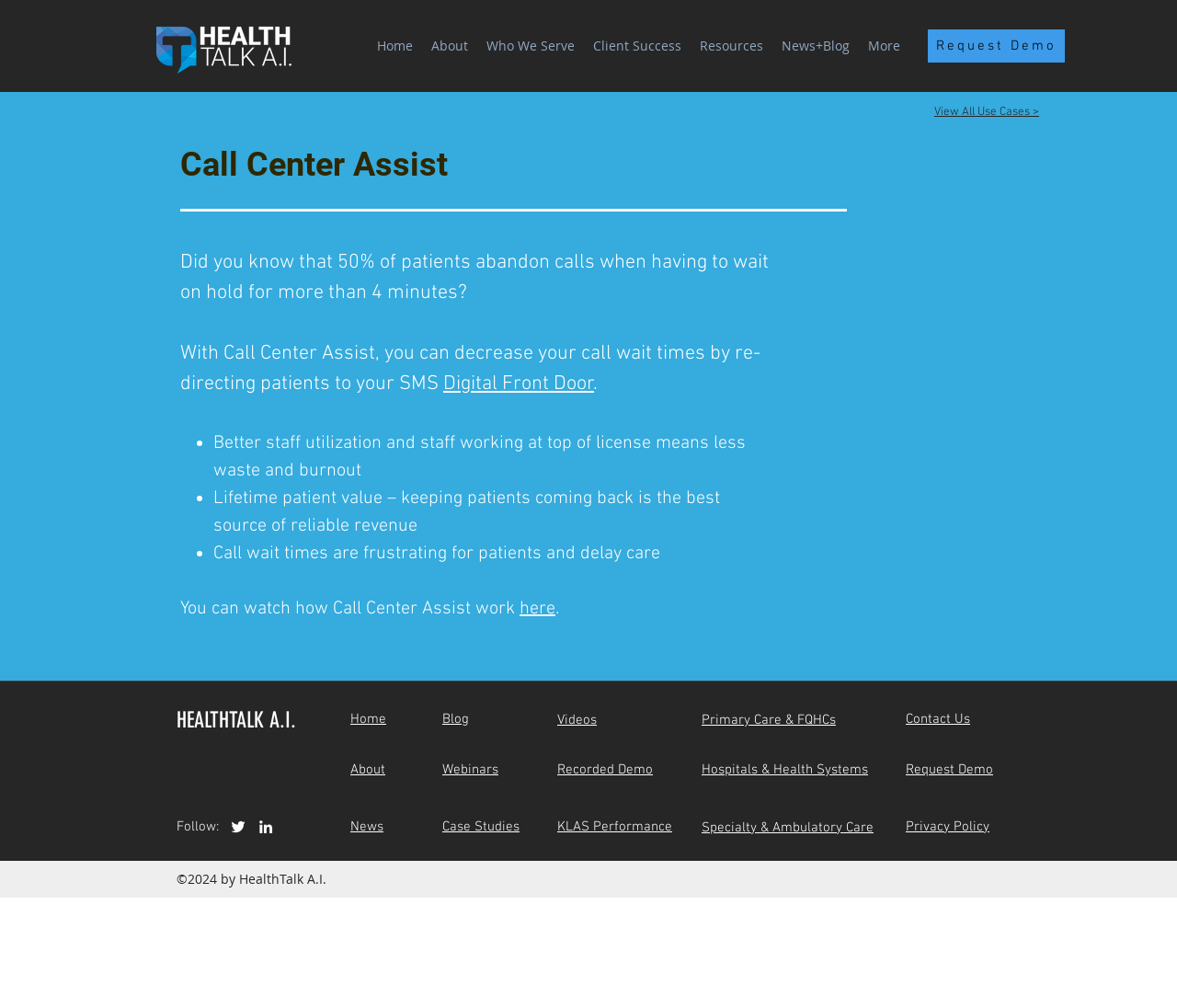Please give a one-word or short phrase response to the following question: 
What is the logo on the top right?

Healthtalk logo